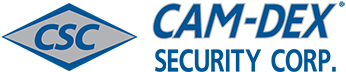What is the primary focus of Cam-Dex Security Corporation?
Using the visual information, answer the question in a single word or phrase.

Security services